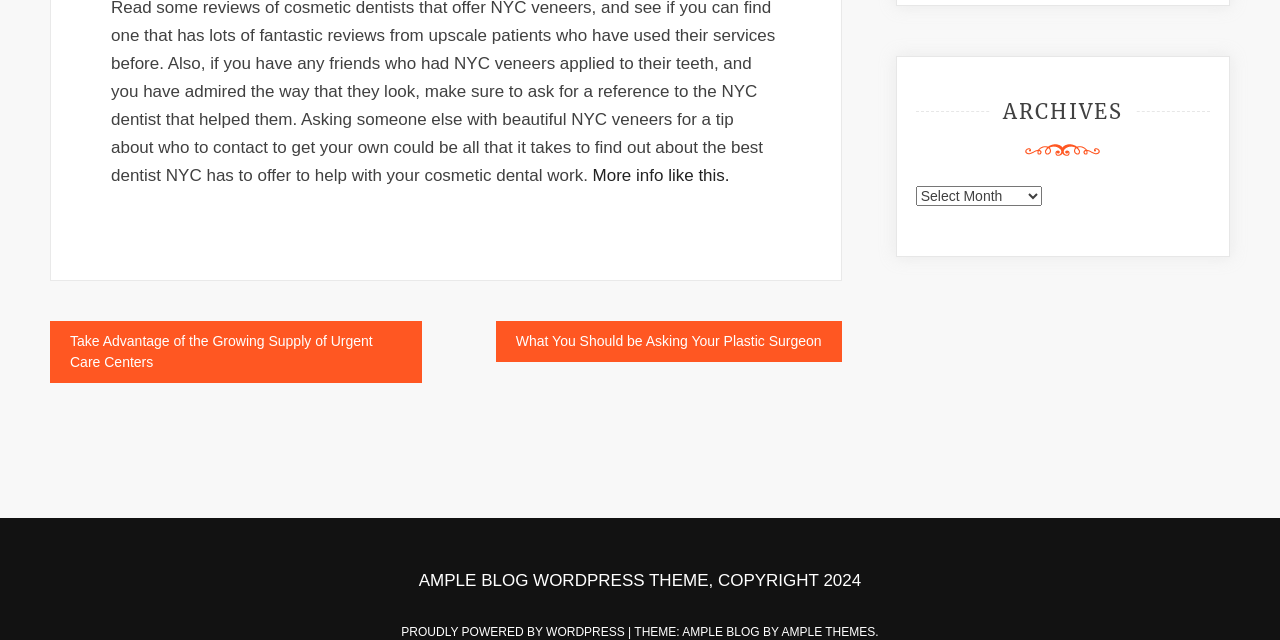Respond with a single word or phrase to the following question:
How many links are present in the post navigation section?

2